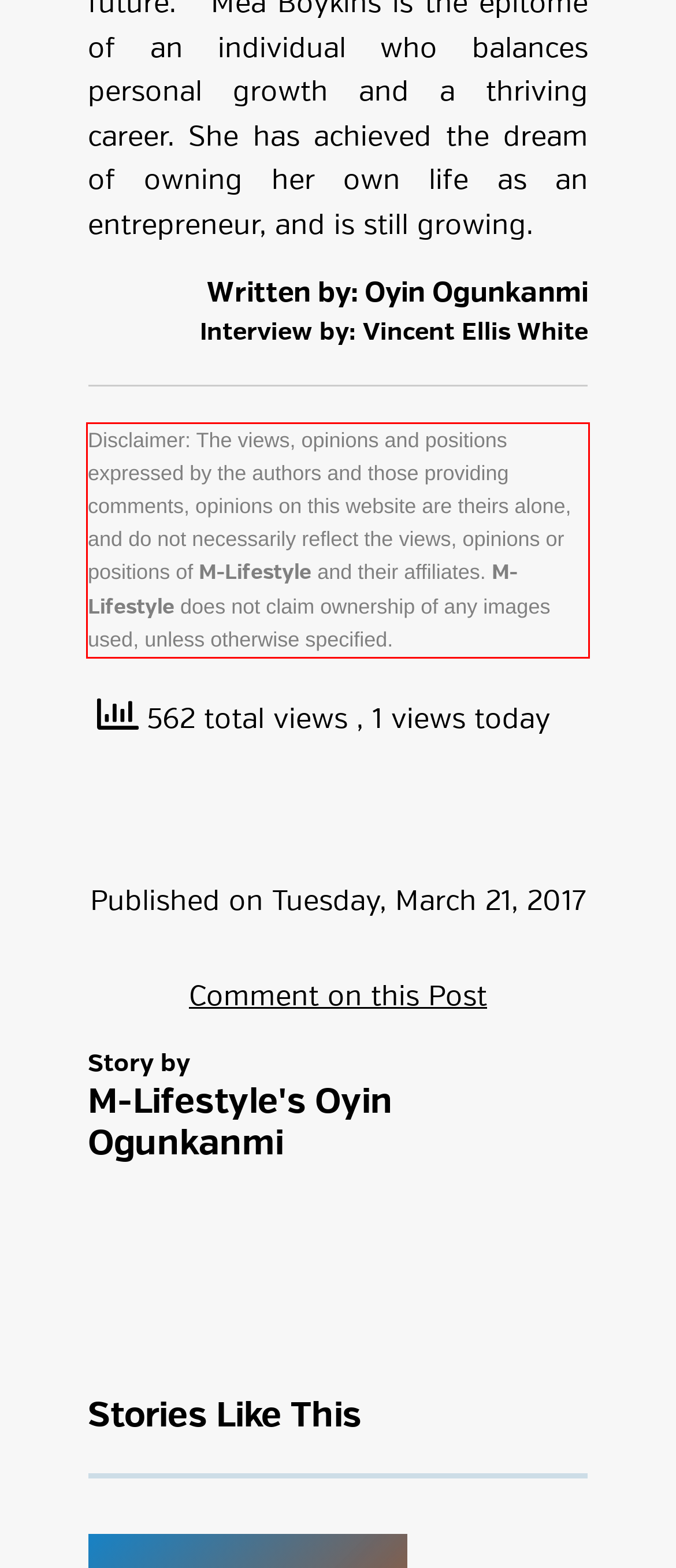You are presented with a screenshot containing a red rectangle. Extract the text found inside this red bounding box.

Disclaimer: The views, opinions and positions expressed by the authors and those providing comments, opinions on this website are theirs alone, and do not necessarily reflect the views, opinions or positions of M-Lifestyle and their affiliates. M-Lifestyle does not claim ownership of any images used, unless otherwise specified.